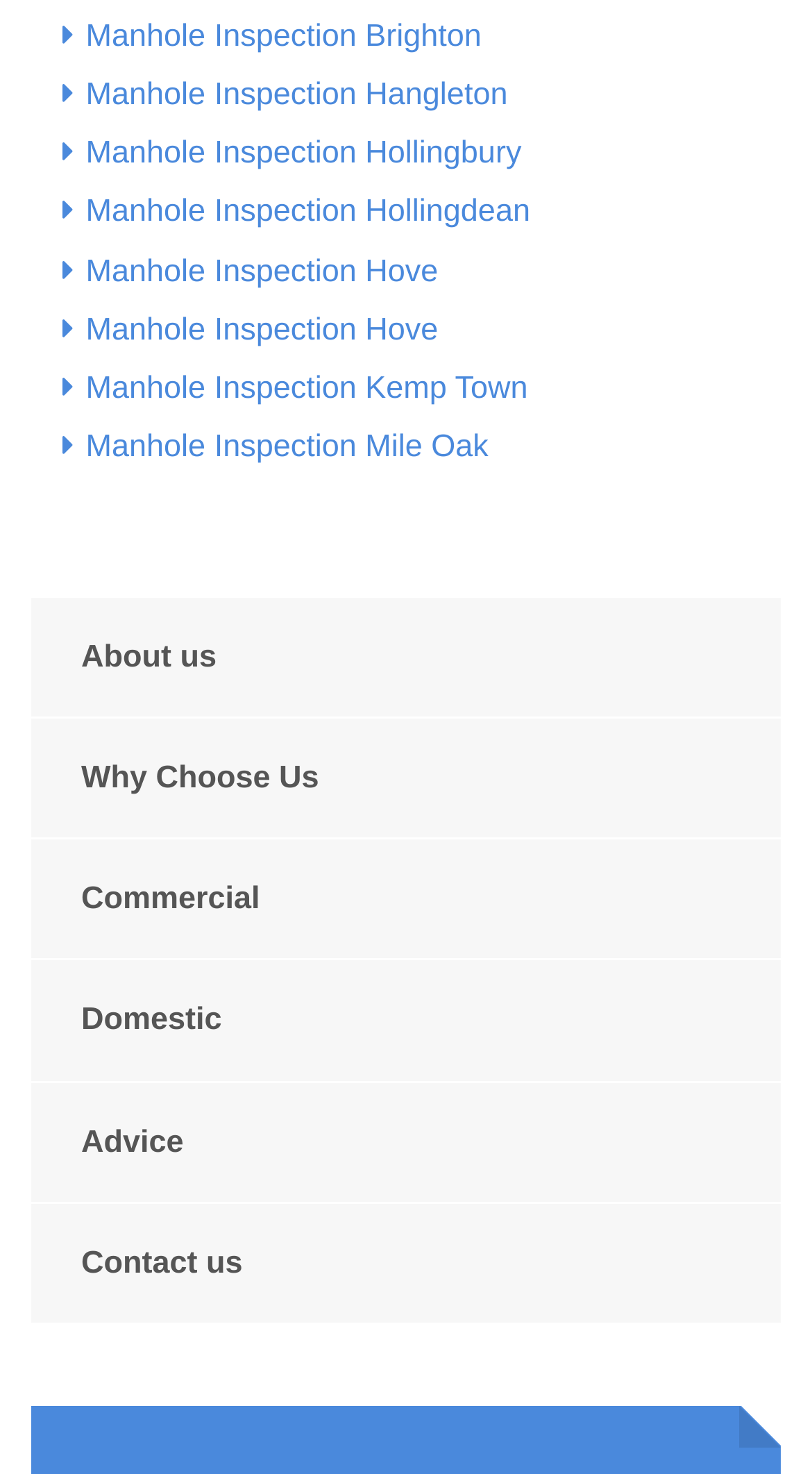Identify the bounding box coordinates of the clickable region to carry out the given instruction: "Learn about the company".

[0.038, 0.405, 0.962, 0.486]